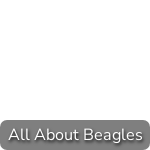What is the focus of the webpage's guide?
Give a single word or phrase answer based on the content of the image.

Beagle health and well-being